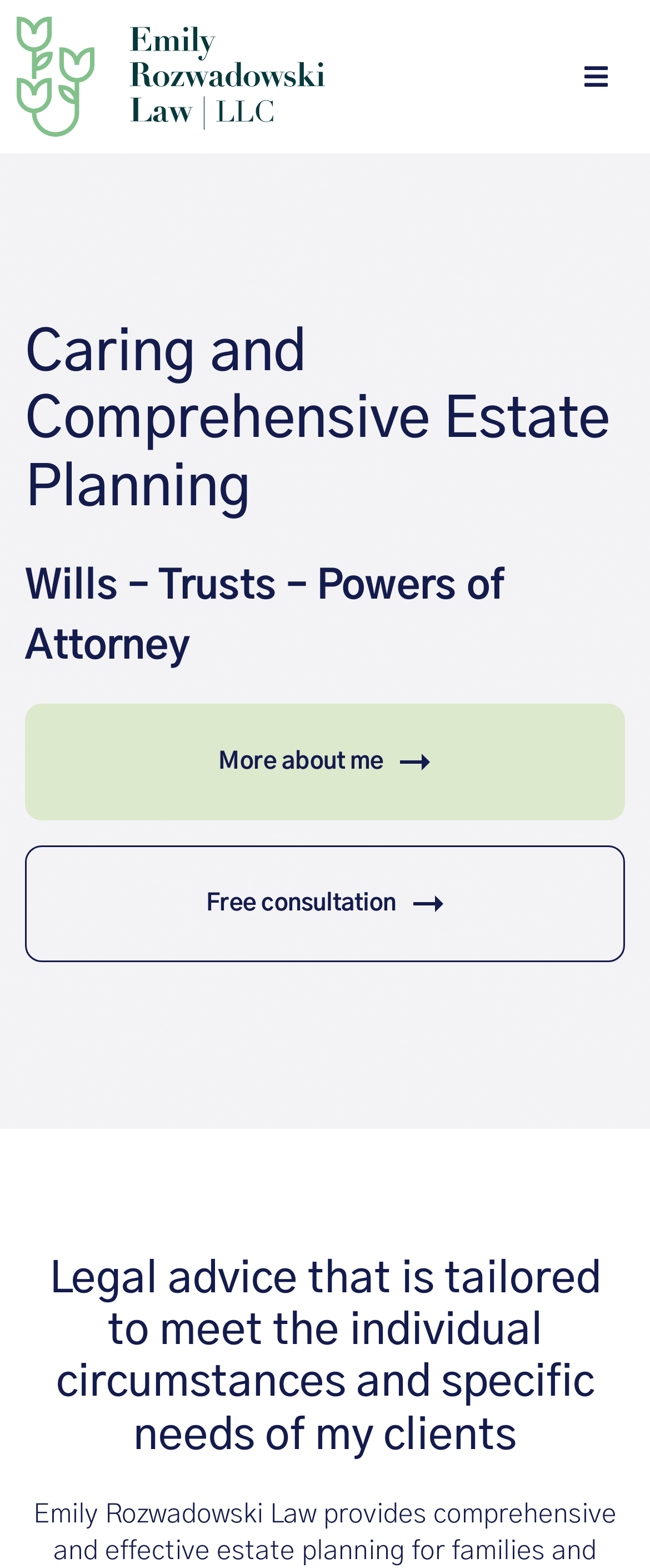Using the information in the image, give a comprehensive answer to the question: 
Can I schedule a consultation with the law firm?

The webpage has a link 'Free consultation' which suggests that clients can schedule a consultation with the law firm. This link is likely to lead to a page where clients can request a consultation or schedule an appointment.